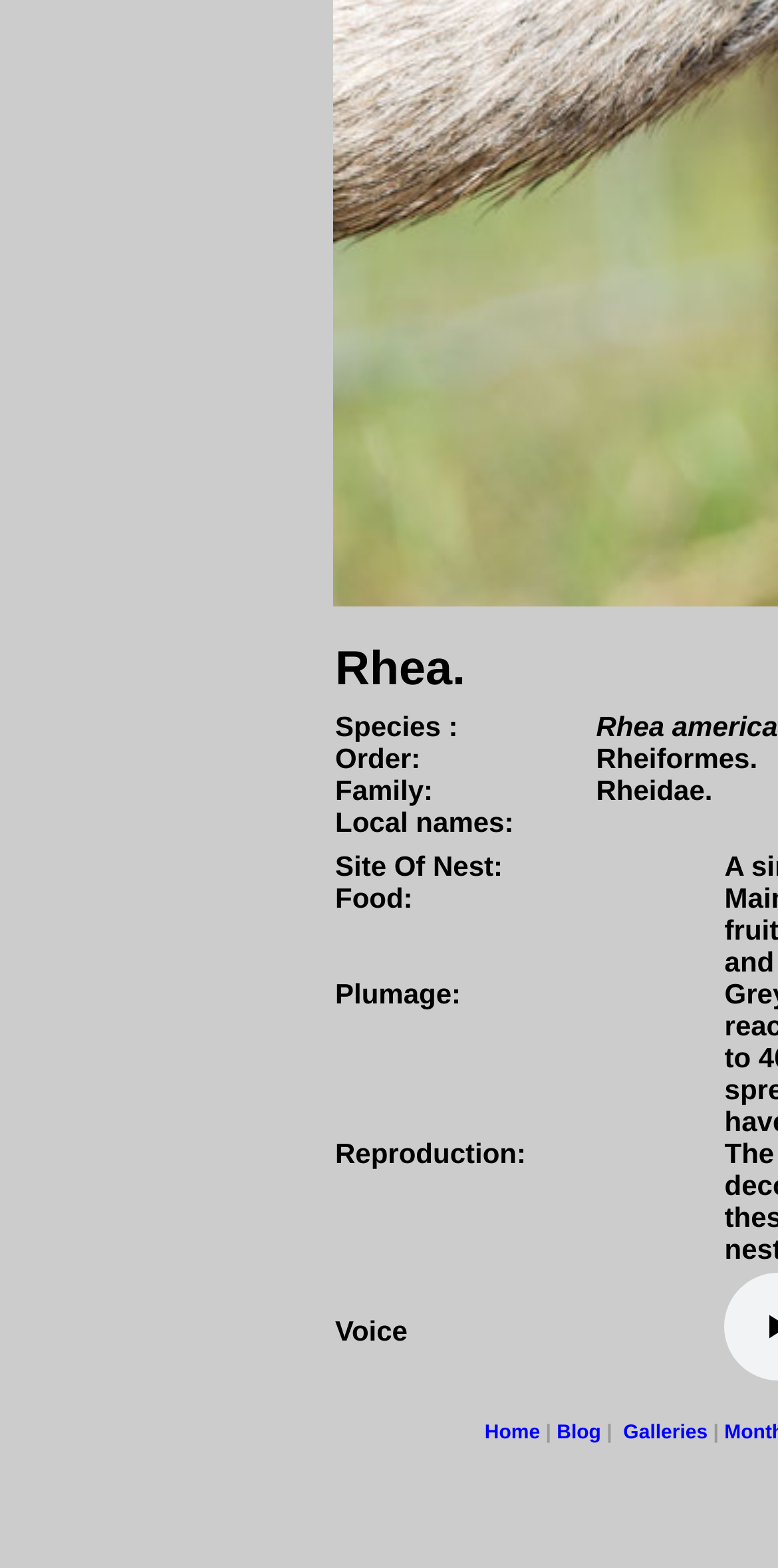What is the second category in the first table cell?
Based on the image, provide a one-word or brief-phrase response.

Order